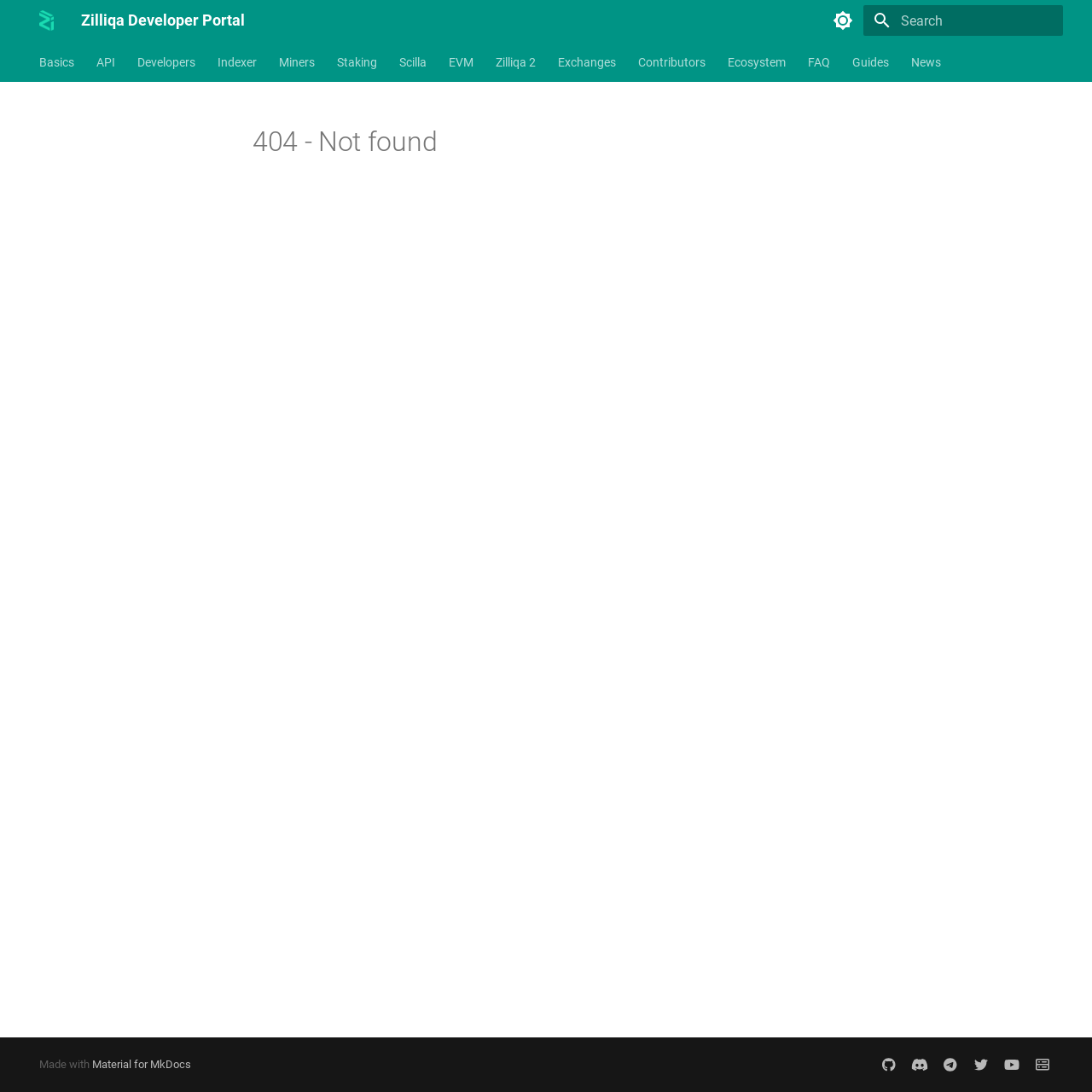What is the error message displayed on the webpage?
Refer to the image and provide a detailed answer to the question.

The error message is displayed in an article section on the webpage, with a heading element containing the text '404 - Not found'. This indicates that the webpage is currently displaying a 404 error.